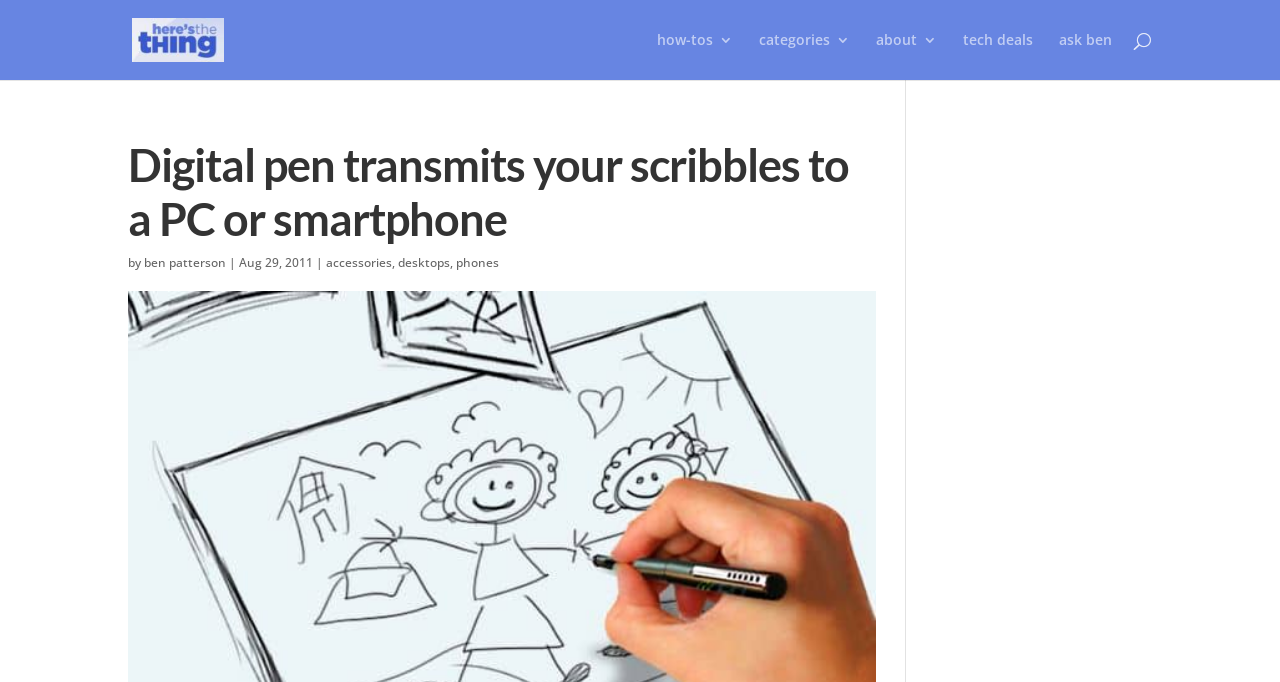Please locate the clickable area by providing the bounding box coordinates to follow this instruction: "Visit the categories page".

[0.593, 0.048, 0.664, 0.117]